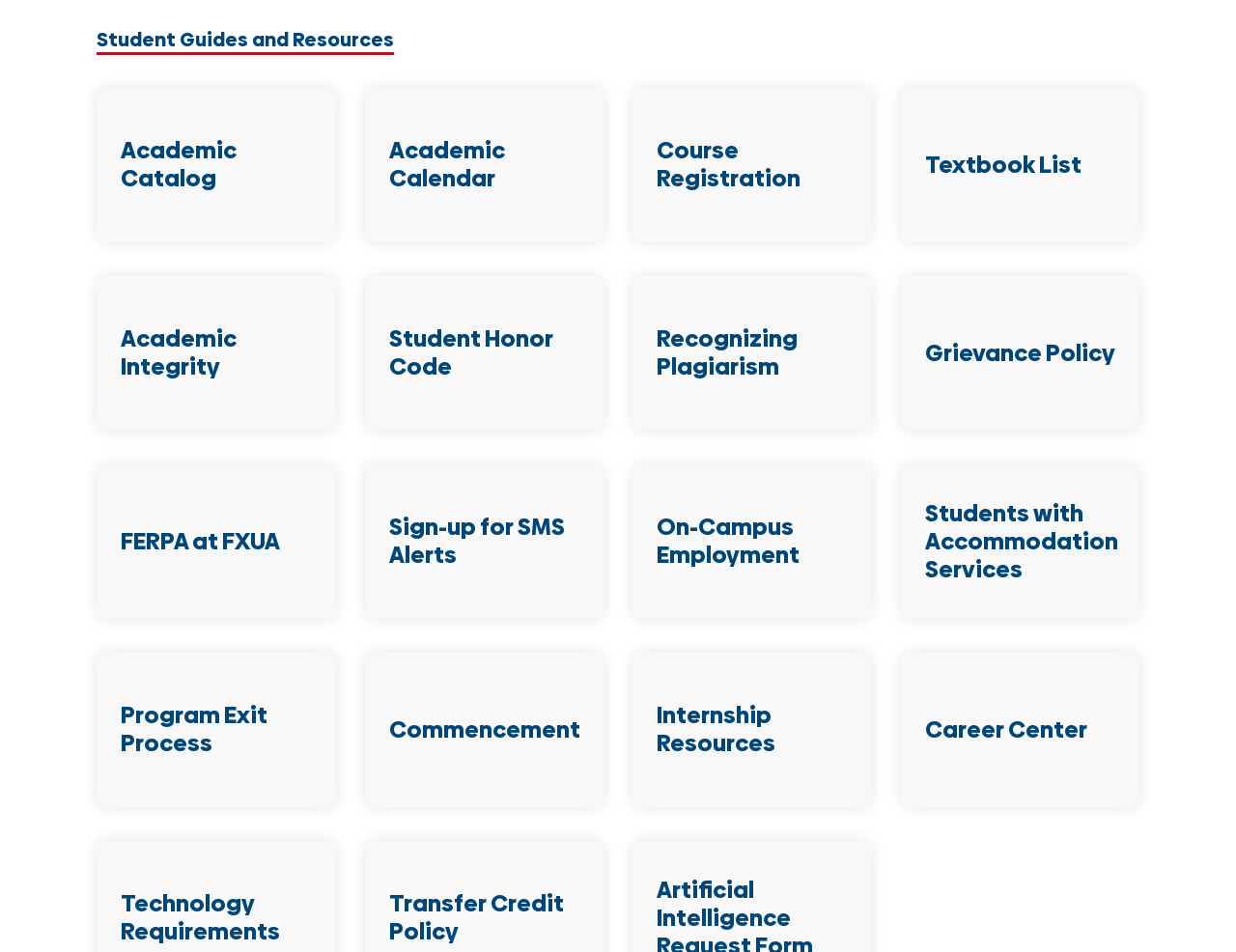Find the bounding box of the web element that fits this description: "Academic Catalog".

[0.098, 0.142, 0.191, 0.203]